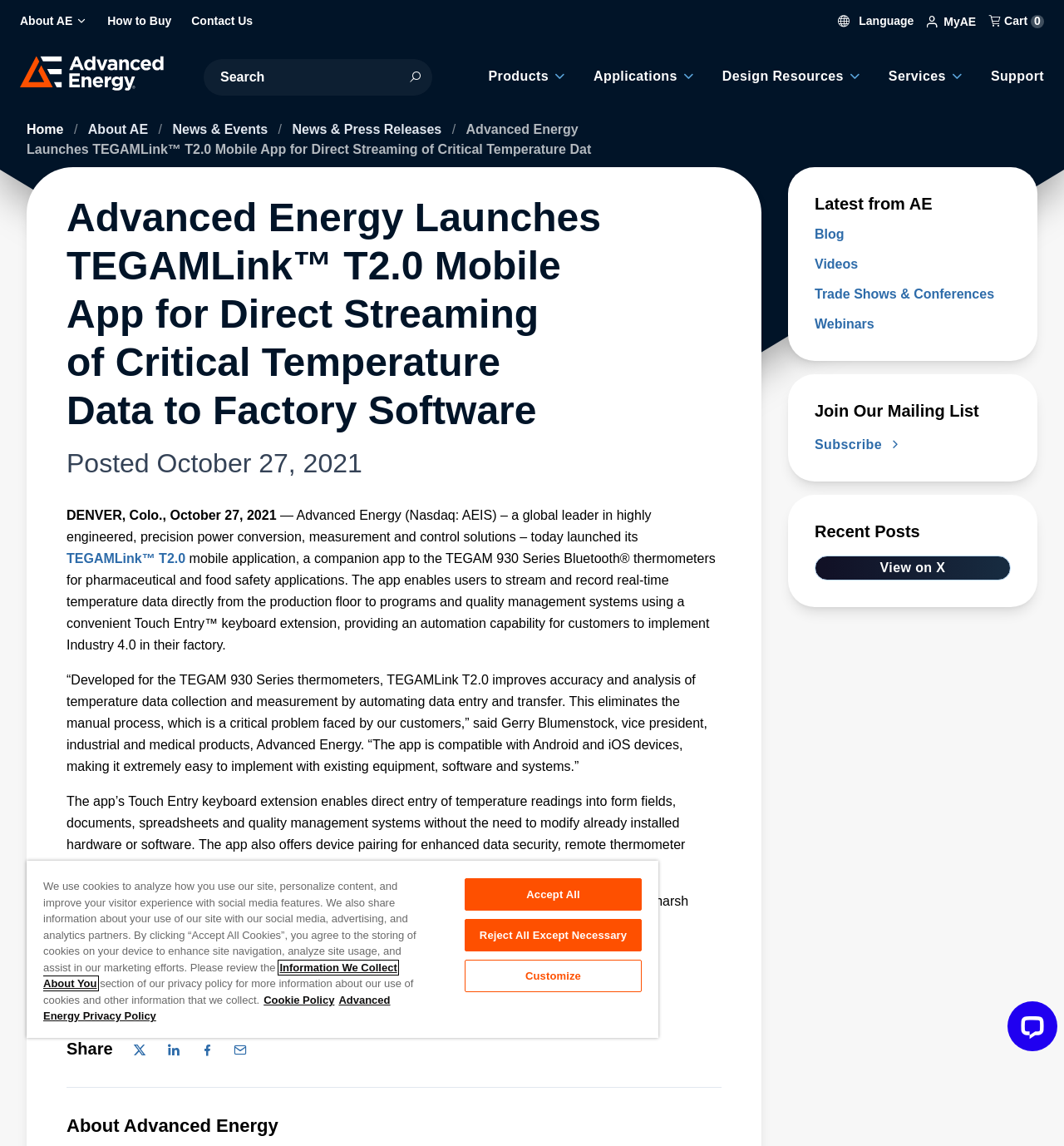Please identify the bounding box coordinates of the clickable region that I should interact with to perform the following instruction: "Click on the 'TEGAMLink T2.0' link". The coordinates should be expressed as four float numbers between 0 and 1, i.e., [left, top, right, bottom].

[0.062, 0.481, 0.174, 0.494]